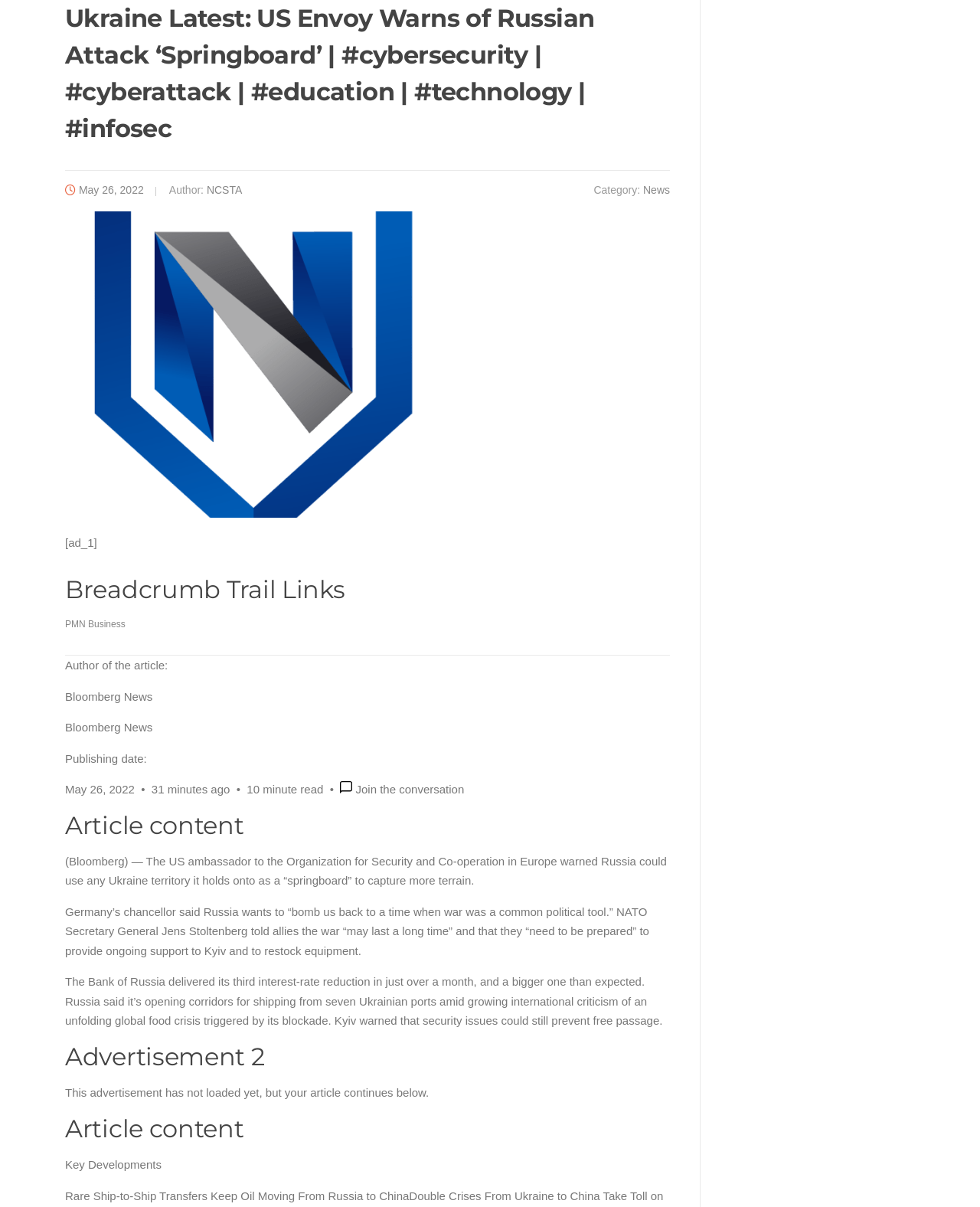Who is the author of the article?
Provide a short answer using one word or a brief phrase based on the image.

Bloomberg News